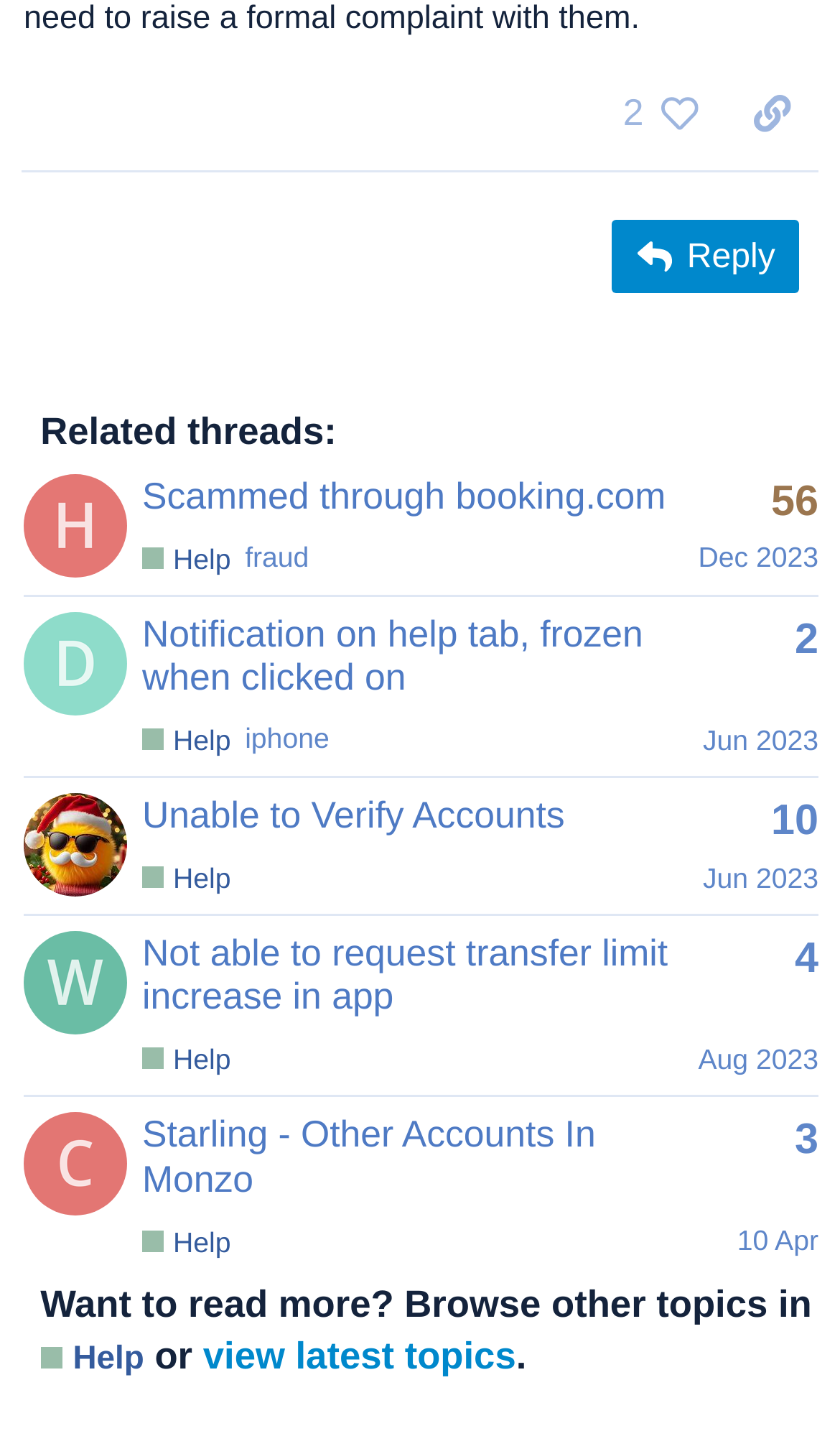How many replies does the third related thread have?
Please provide a comprehensive answer to the question based on the webpage screenshot.

I looked at the third gridcell element under the 'Related threads:' heading and found the generic element 'This topic has 10 replies'.